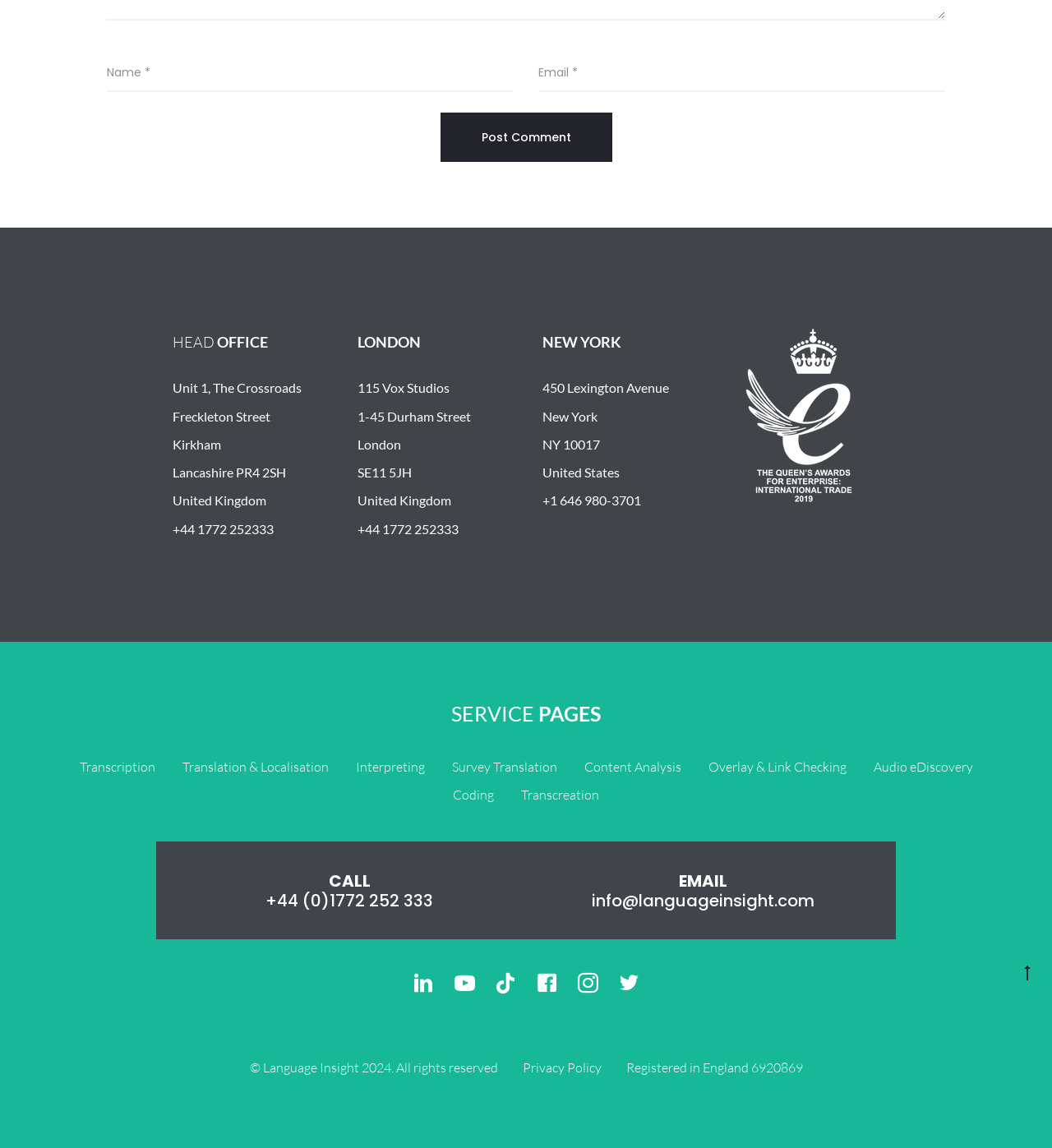Identify the bounding box coordinates for the region of the element that should be clicked to carry out the instruction: "Call +44 (0)1772 252 333". The bounding box coordinates should be four float numbers between 0 and 1, i.e., [left, top, right, bottom].

[0.184, 0.759, 0.48, 0.793]